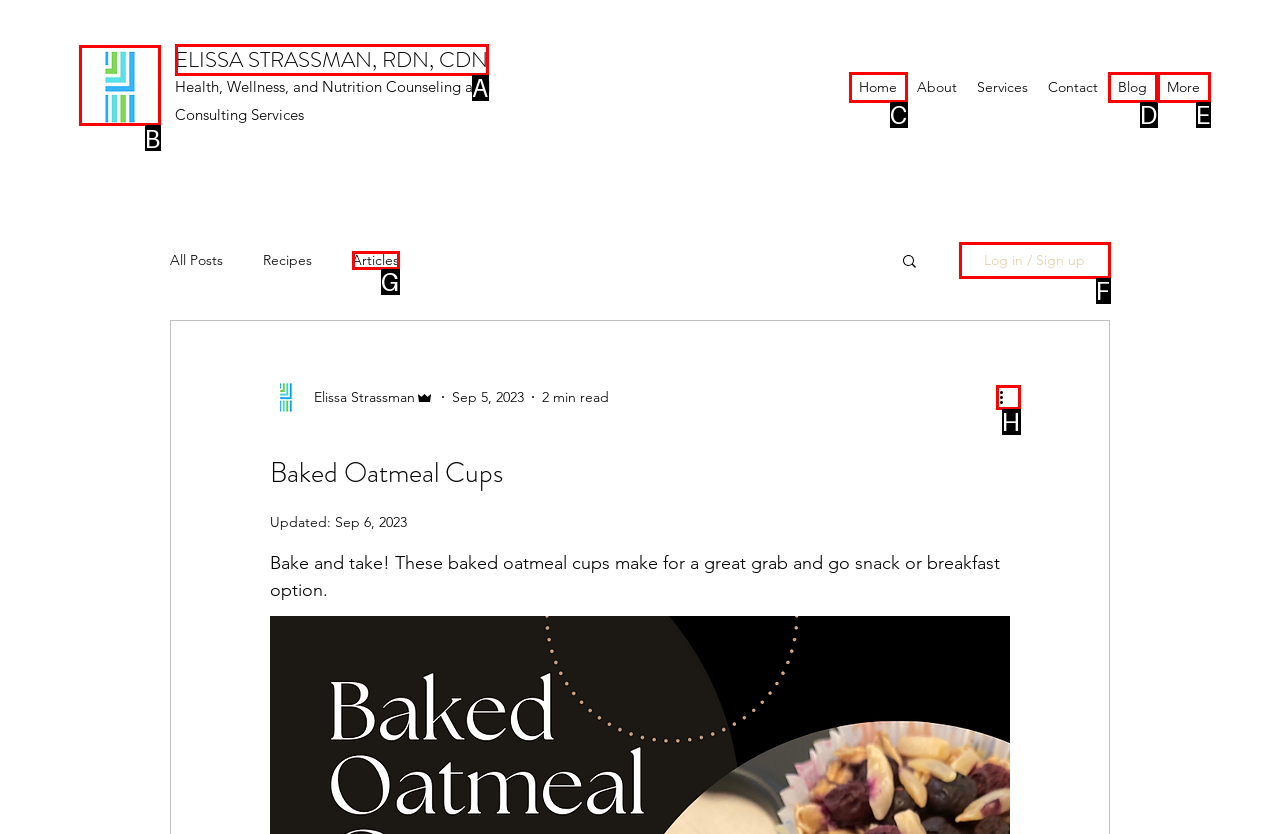Determine which HTML element to click to execute the following task: Subscribe to the 'Vision Quest' newsletter Answer with the letter of the selected option.

None